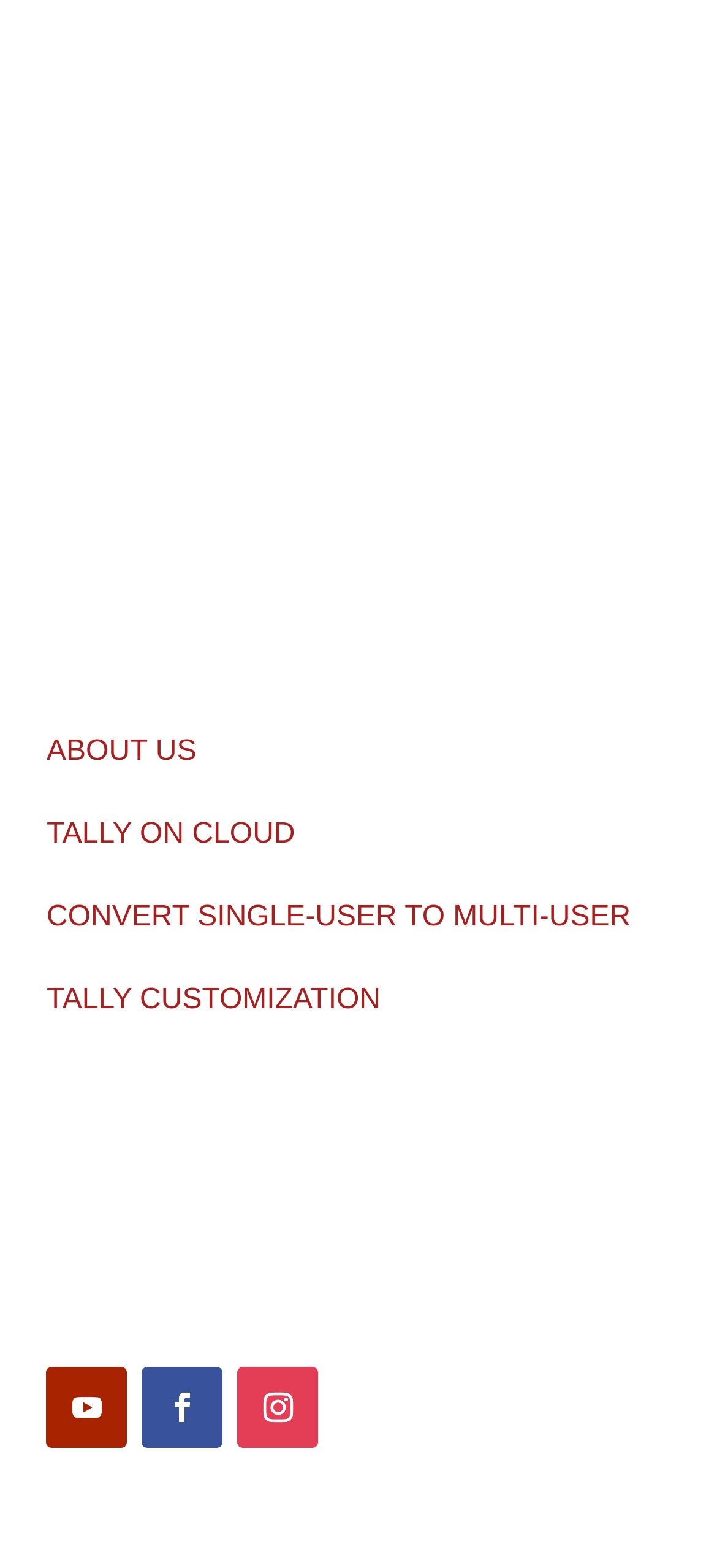Find and provide the bounding box coordinates for the UI element described here: "Accept". The coordinates should be given as four float numbers between 0 and 1: [left, top, right, bottom].

None